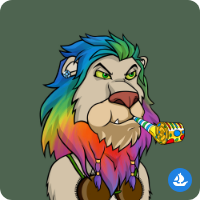What is the lion holding?
Please give a detailed answer to the question using the information shown in the image.

The lion is holding a colorful party blower, which hints at a celebratory or playful theme, fitting for the Trippie Island Vacation Club.